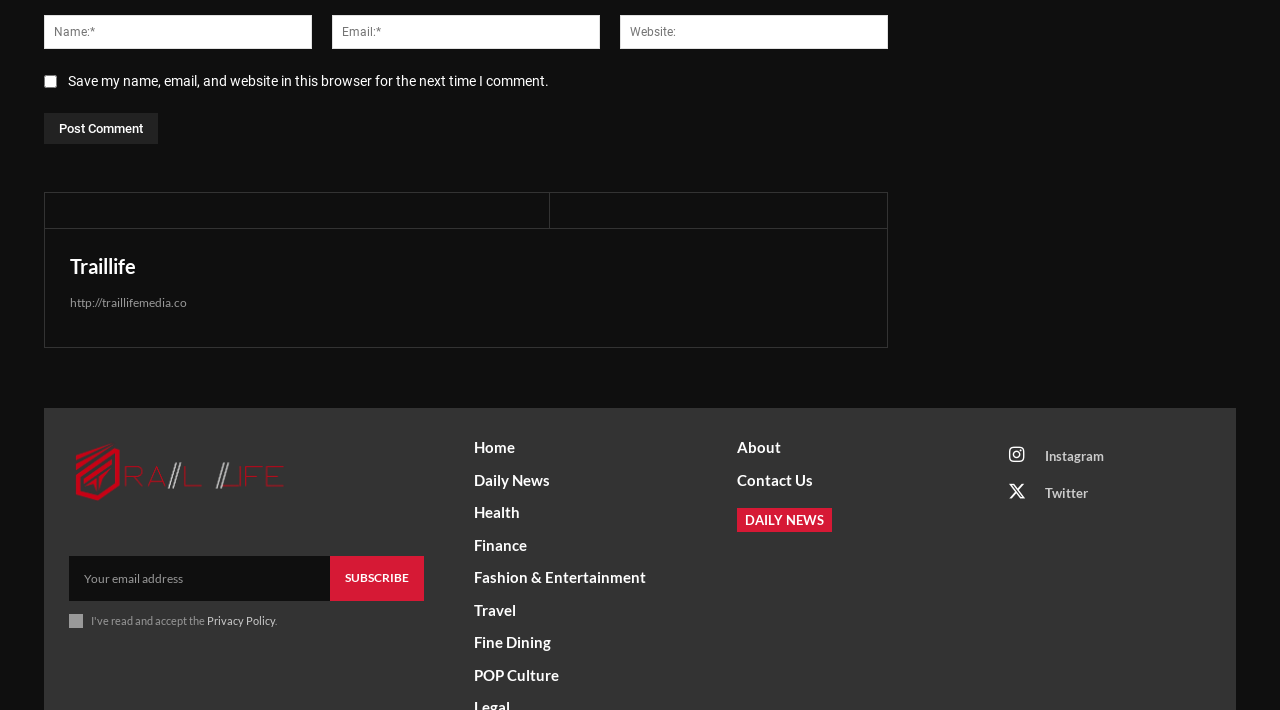Given the element description name="submit" value="Post Comment", predict the bounding box coordinates for the UI element in the webpage screenshot. The format should be (top-left x, top-left y, bottom-right x, bottom-right y), and the values should be between 0 and 1.

[0.034, 0.159, 0.123, 0.203]